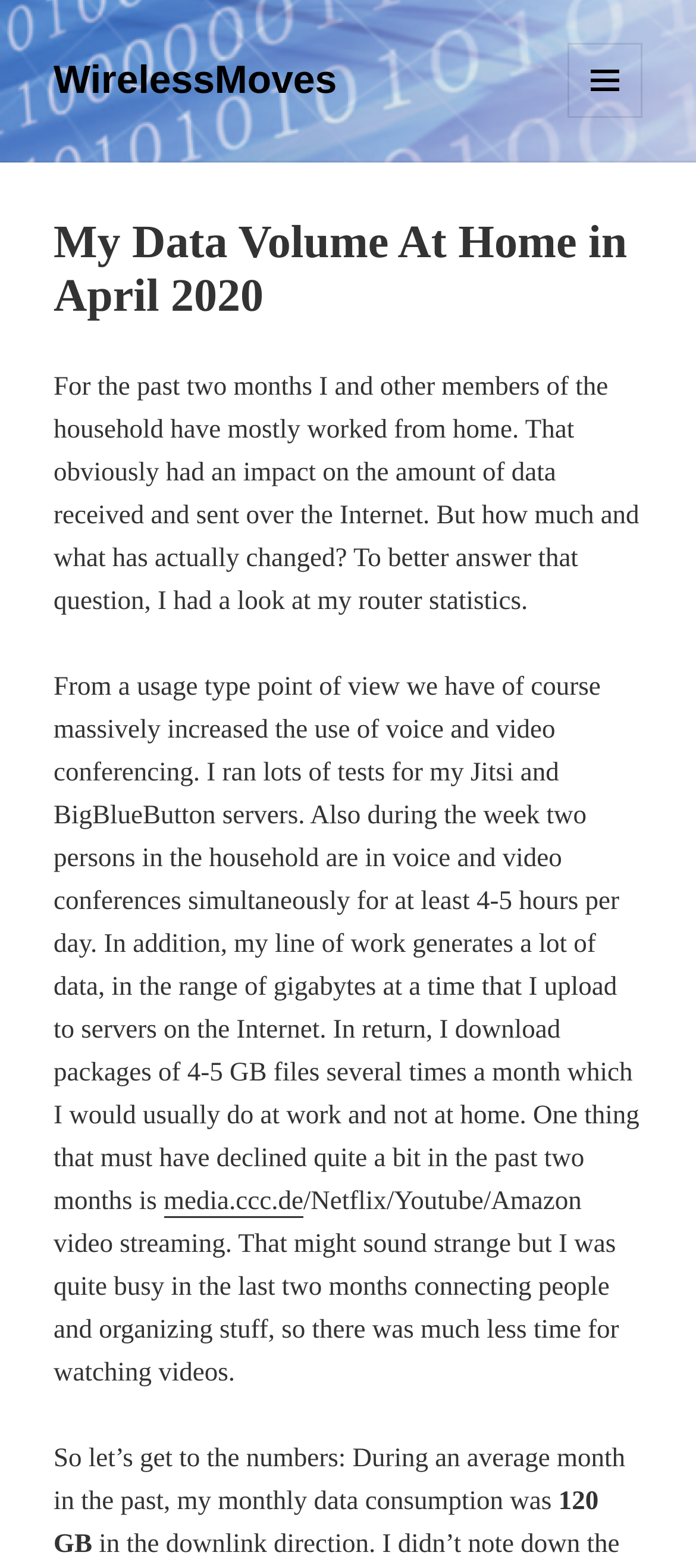Use a single word or phrase to answer the following:
How many hours of video conferencing per day?

4-5 hours